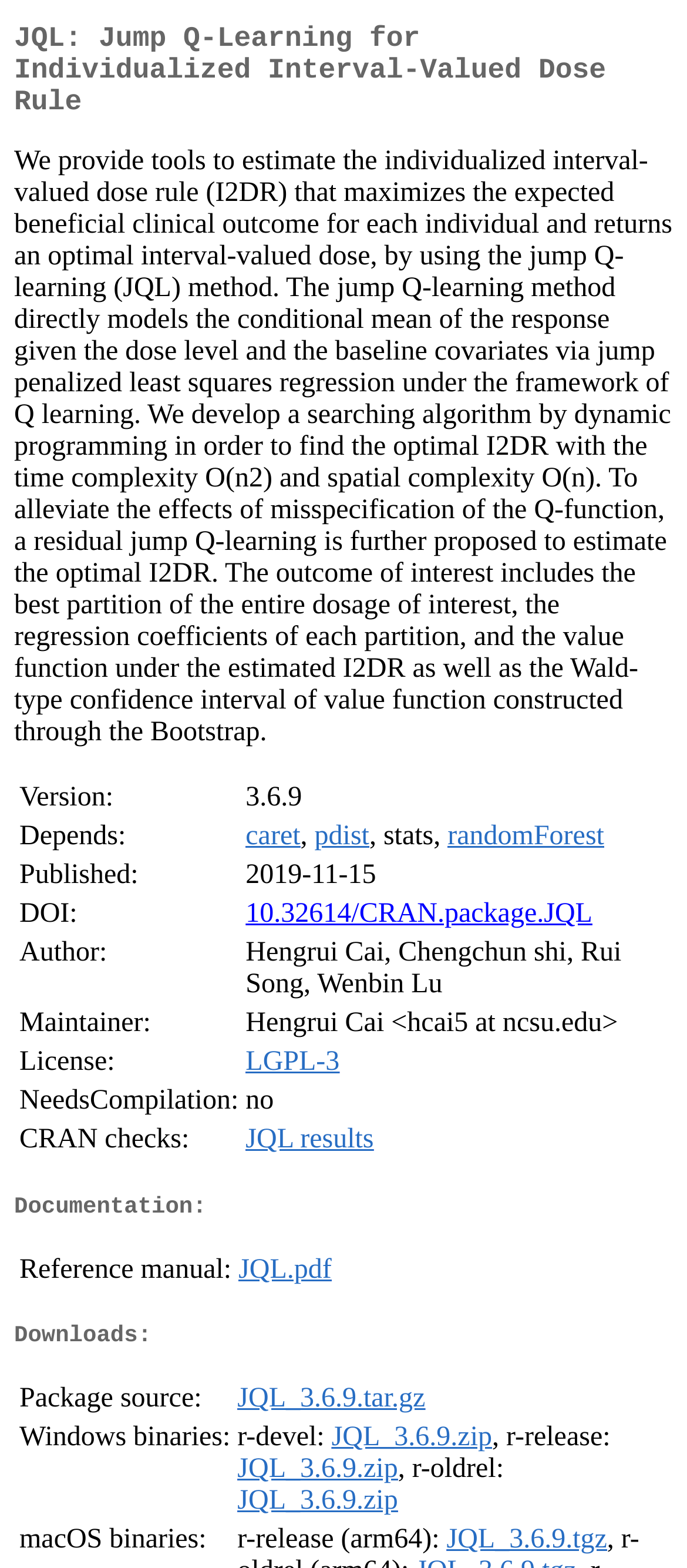Provide the bounding box coordinates of the UI element this sentence describes: "JQL_3.6.9.tgz".

[0.65, 0.976, 0.884, 0.995]